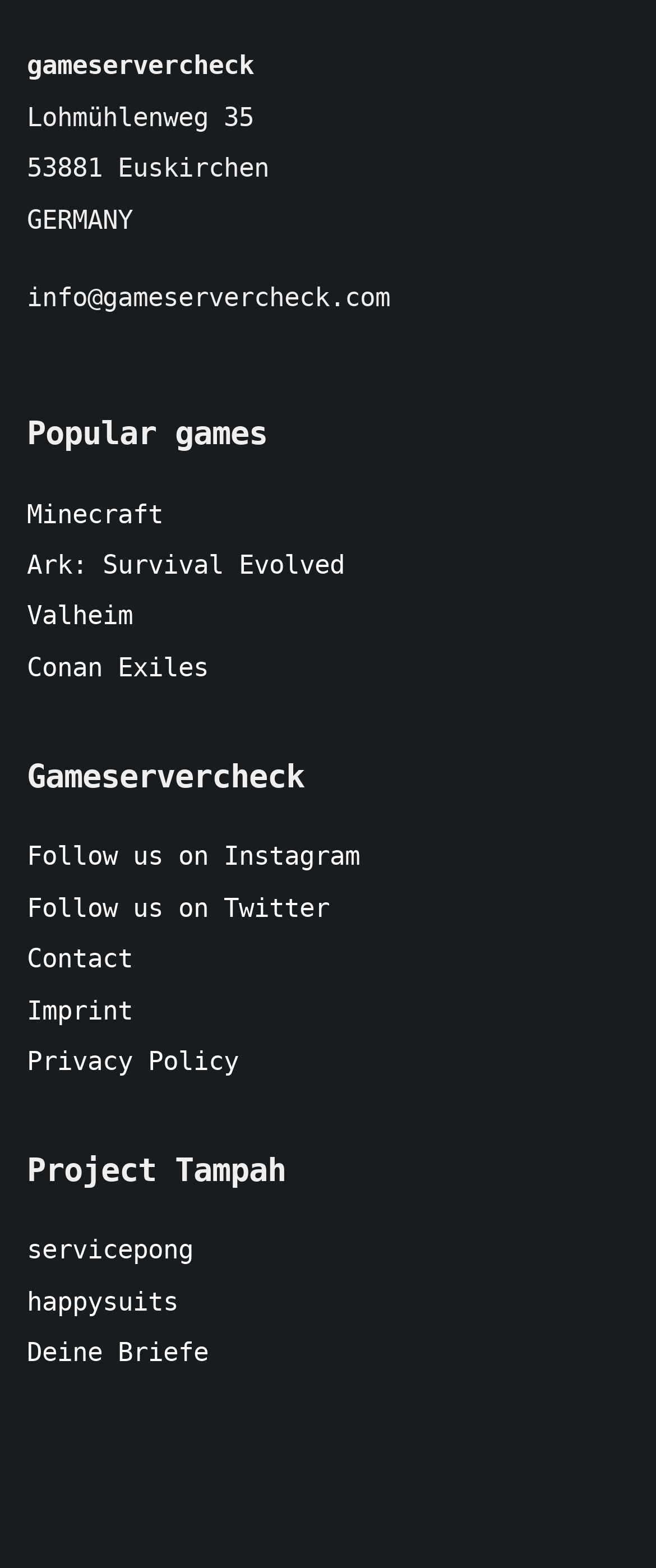How many games are listed under 'Popular games'?
Please respond to the question with a detailed and thorough explanation.

I counted the number of link elements that appear below the 'Popular games' static text element, which are 'Minecraft', 'Ark: Survival Evolved', 'Valheim', and 'Conan Exiles'.